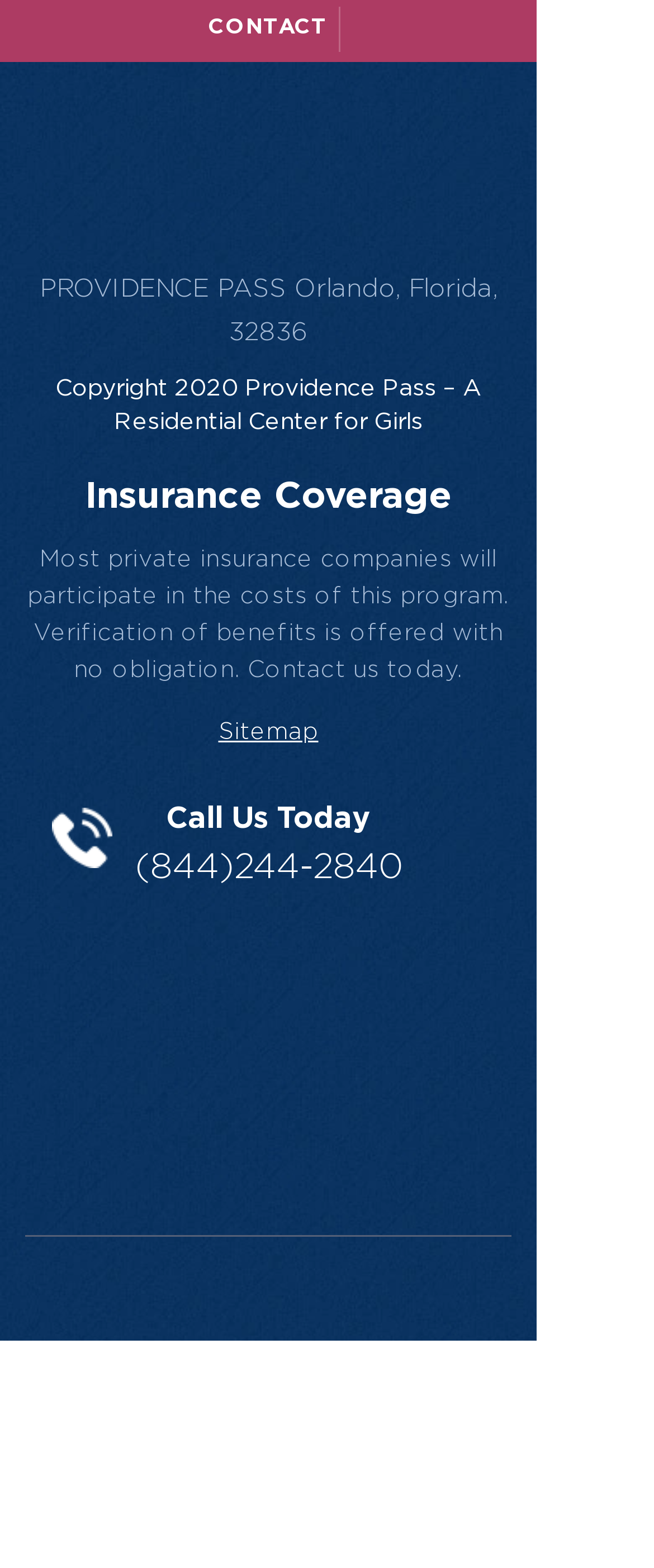Locate the bounding box coordinates of the clickable part needed for the task: "Learn about insurance coverage".

[0.038, 0.307, 0.782, 0.329]